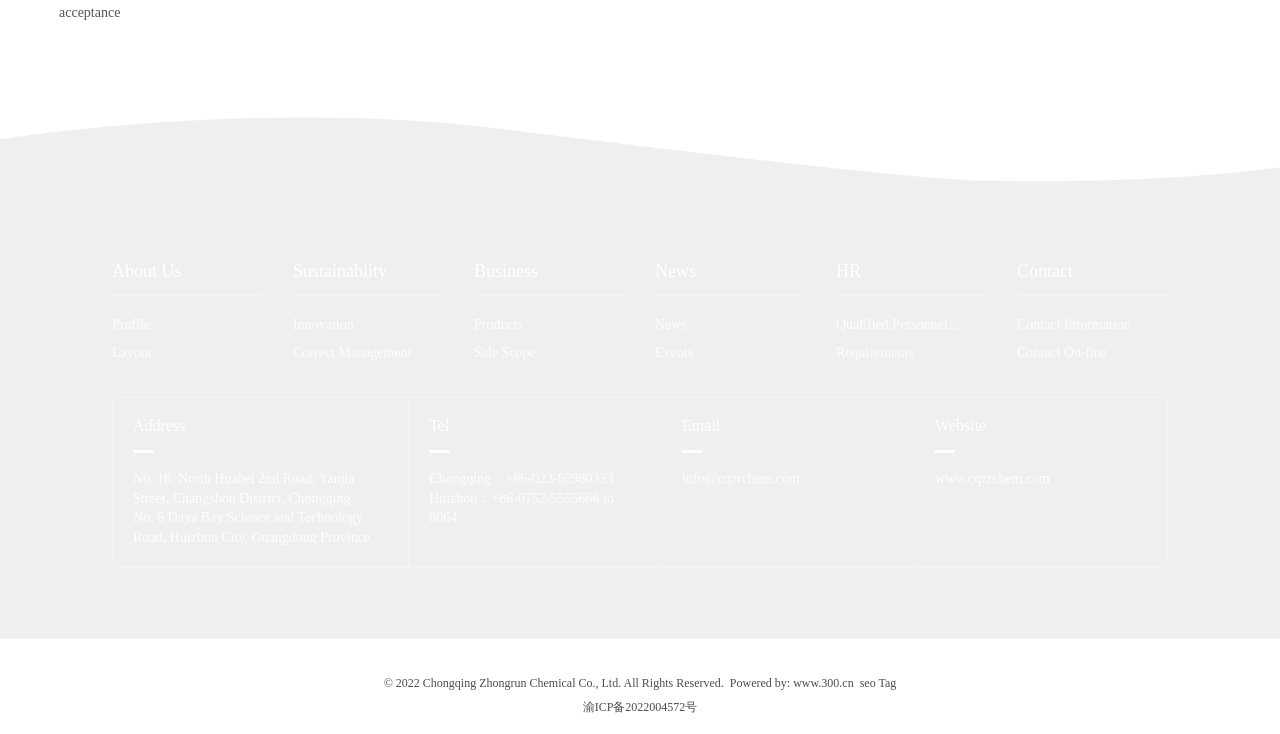Predict the bounding box of the UI element based on this description: "Sale Scope".

[0.37, 0.462, 0.488, 0.5]